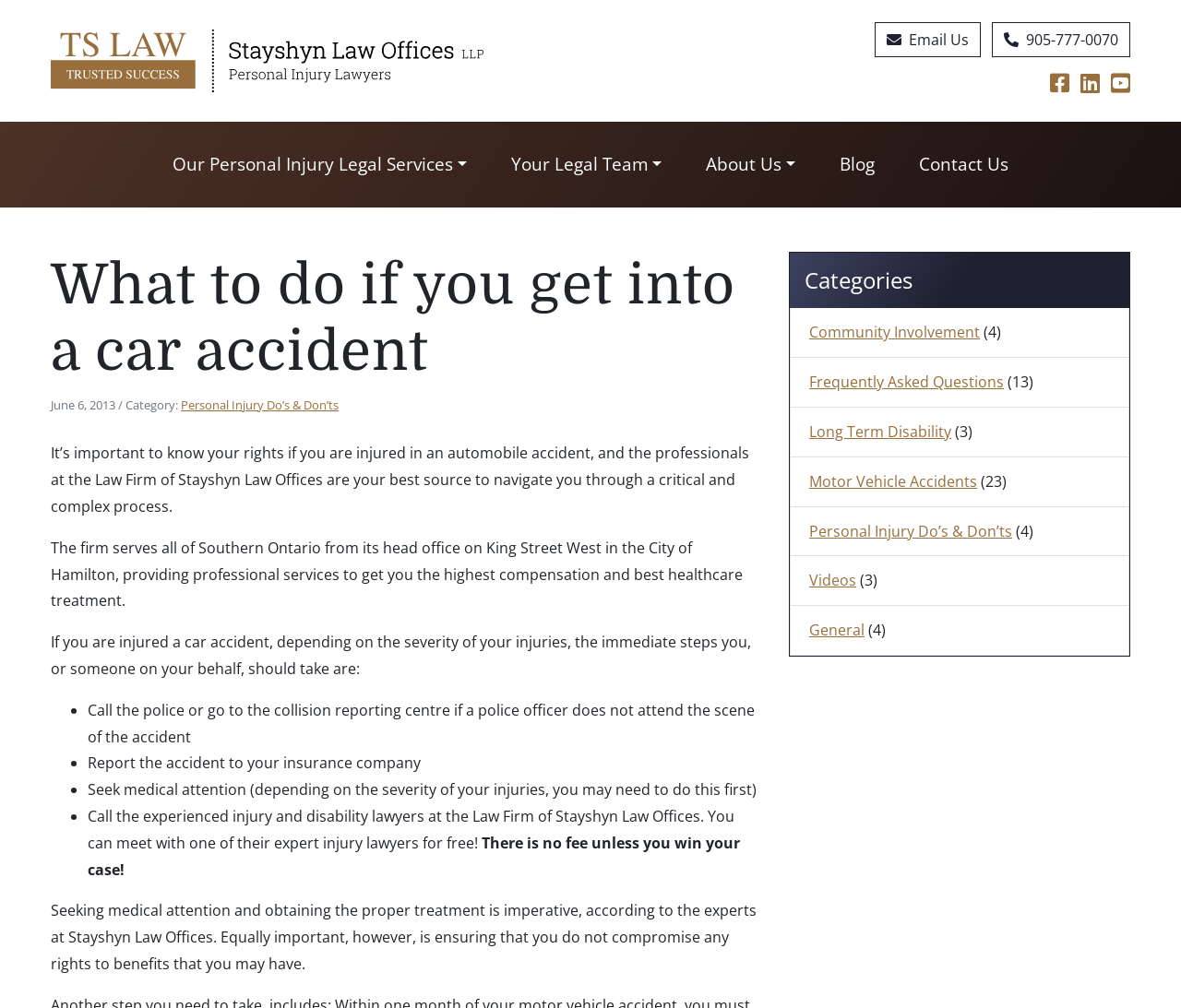Find and provide the bounding box coordinates for the UI element described here: "Community Involvement". The coordinates should be given as four float numbers between 0 and 1: [left, top, right, bottom].

[0.685, 0.32, 0.83, 0.34]